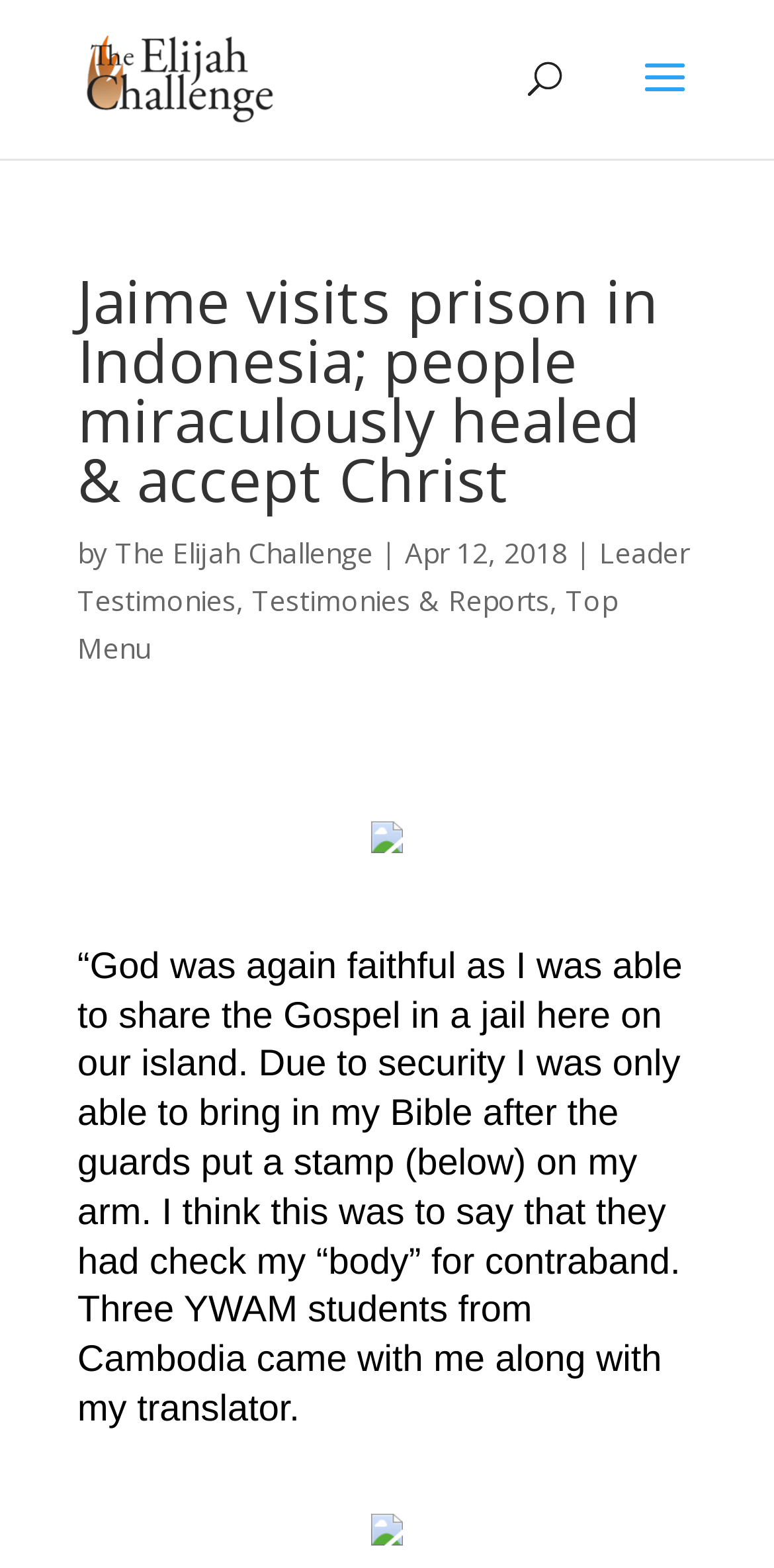Answer the following query concisely with a single word or phrase:
What is the date of the article?

Apr 12, 2018